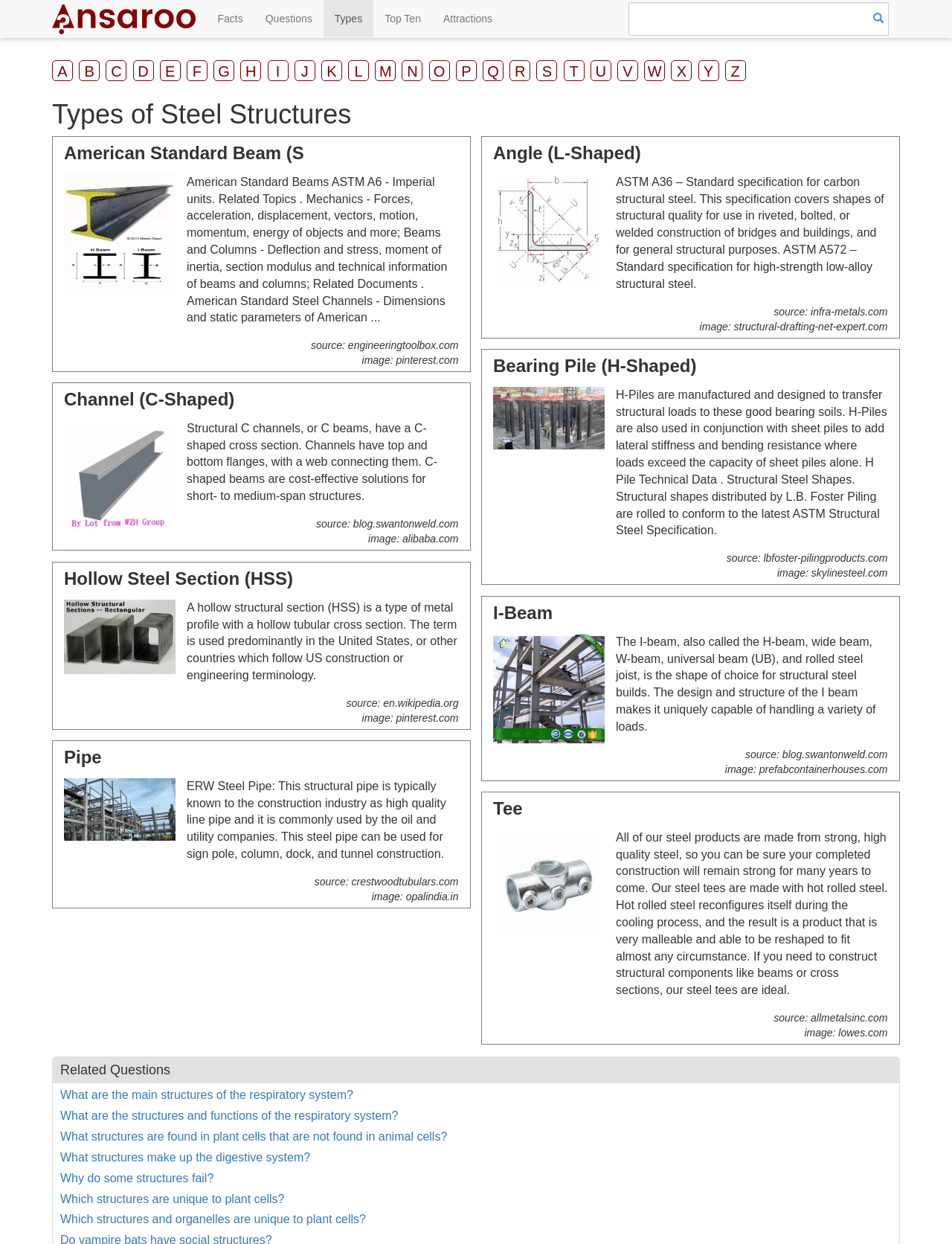Find and provide the bounding box coordinates for the UI element described with: "S".

[0.564, 0.048, 0.585, 0.065]